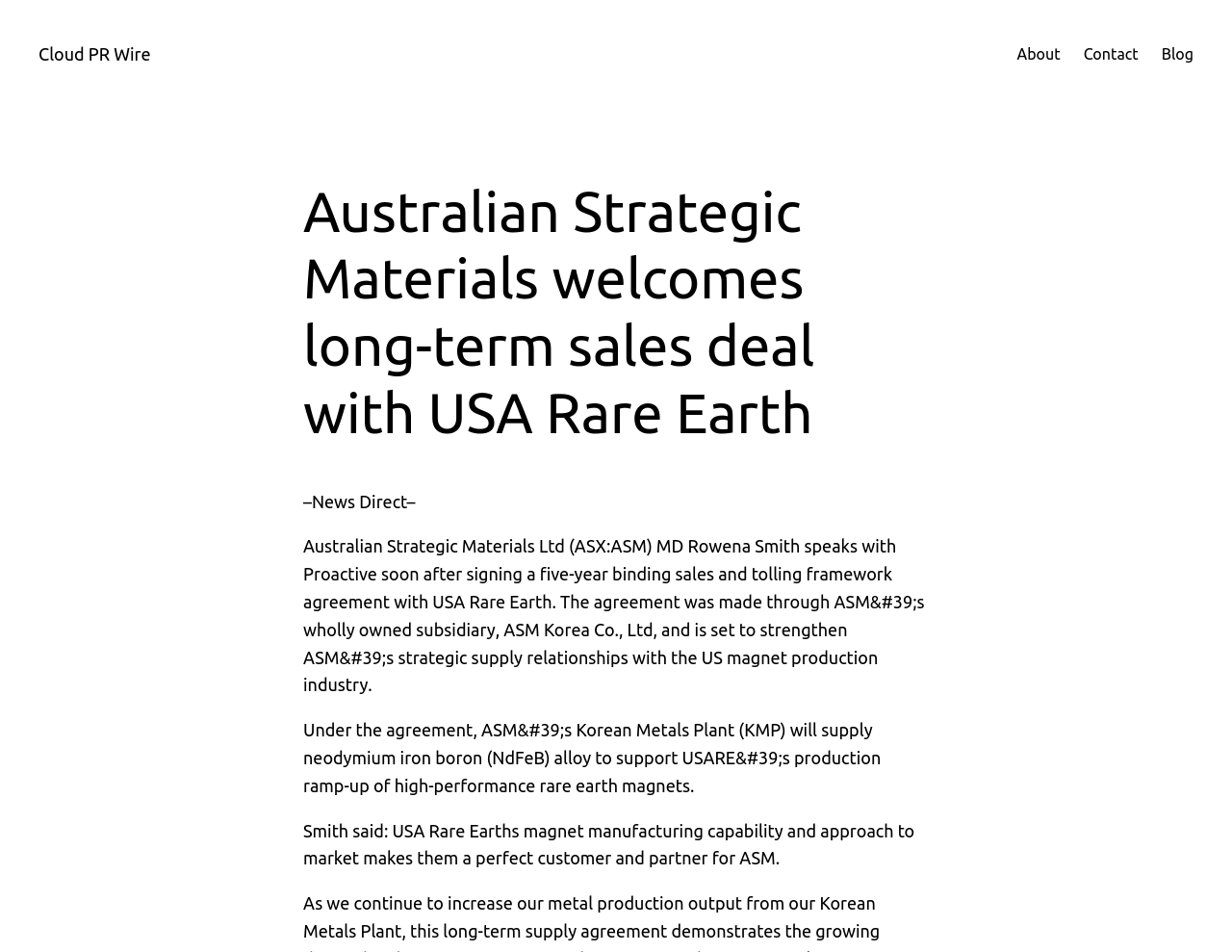Analyze the image and deliver a detailed answer to the question: Who is the MD of Australian Strategic Materials?

The webpage mentions that Australian Strategic Materials Ltd (ASX:ASM) MD Rowena Smith speaks with Proactive soon after signing a five-year binding sales and tolling framework agreement with USA Rare Earth.